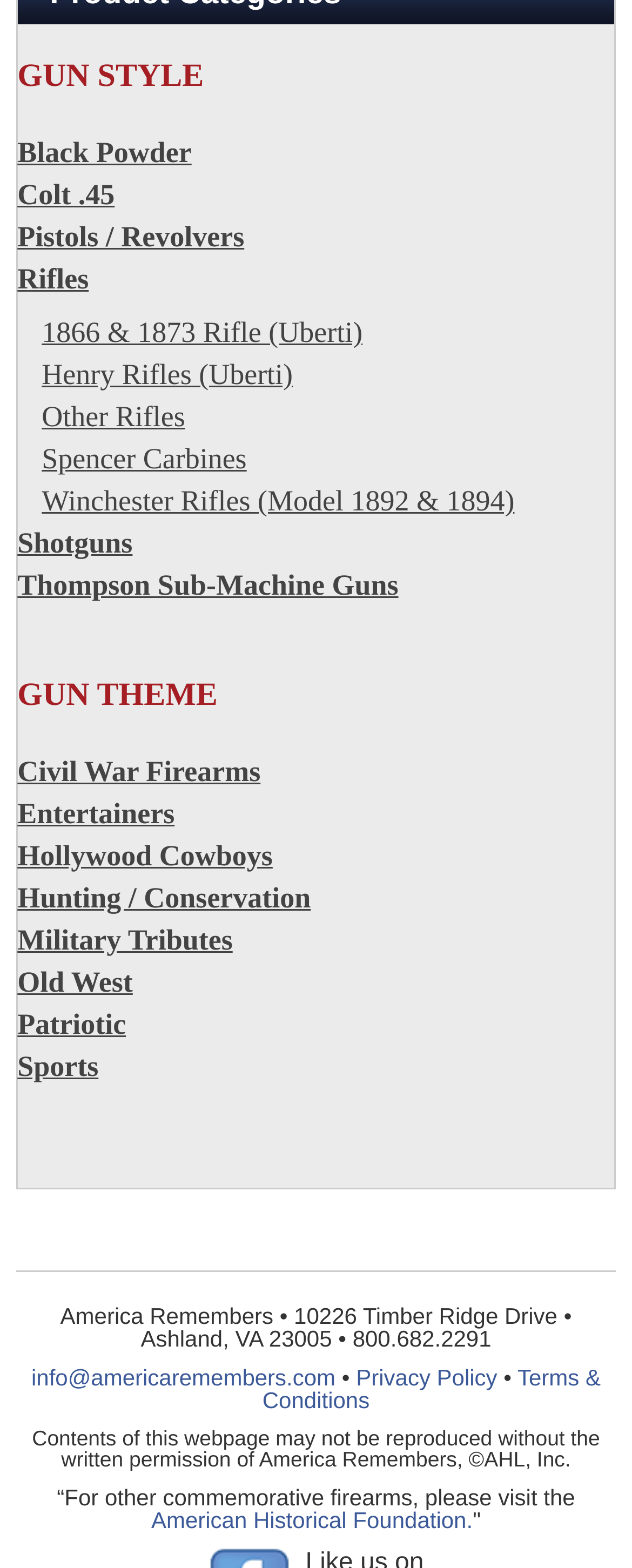Please specify the coordinates of the bounding box for the element that should be clicked to carry out this instruction: "Read the Privacy Policy". The coordinates must be four float numbers between 0 and 1, formatted as [left, top, right, bottom].

[0.563, 0.87, 0.787, 0.887]